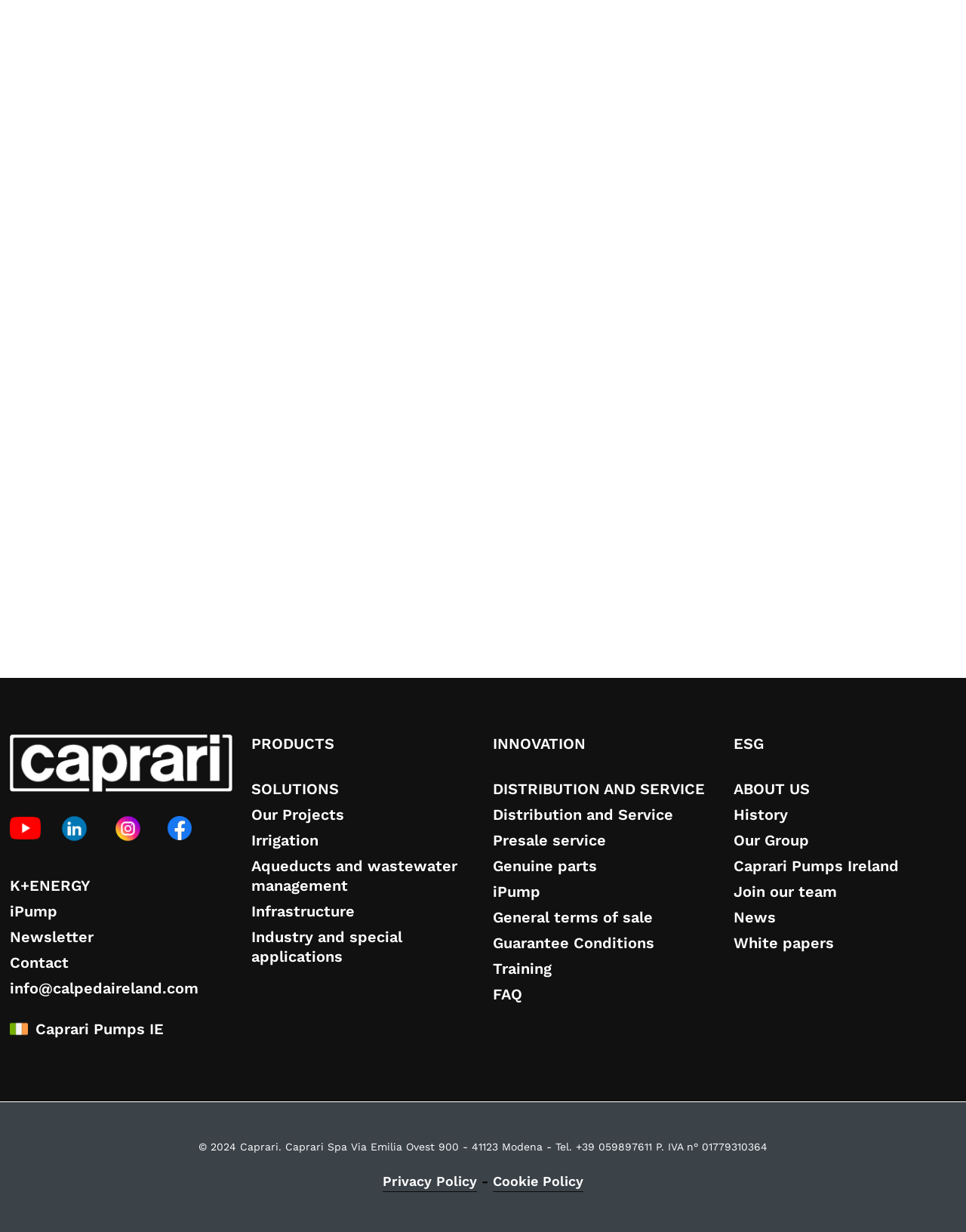Identify the bounding box coordinates of the element to click to follow this instruction: 'Click on the 'E6 ÷ 22 Series' link'. Ensure the coordinates are four float values between 0 and 1, provided as [left, top, right, bottom].

[0.071, 0.003, 0.184, 0.02]